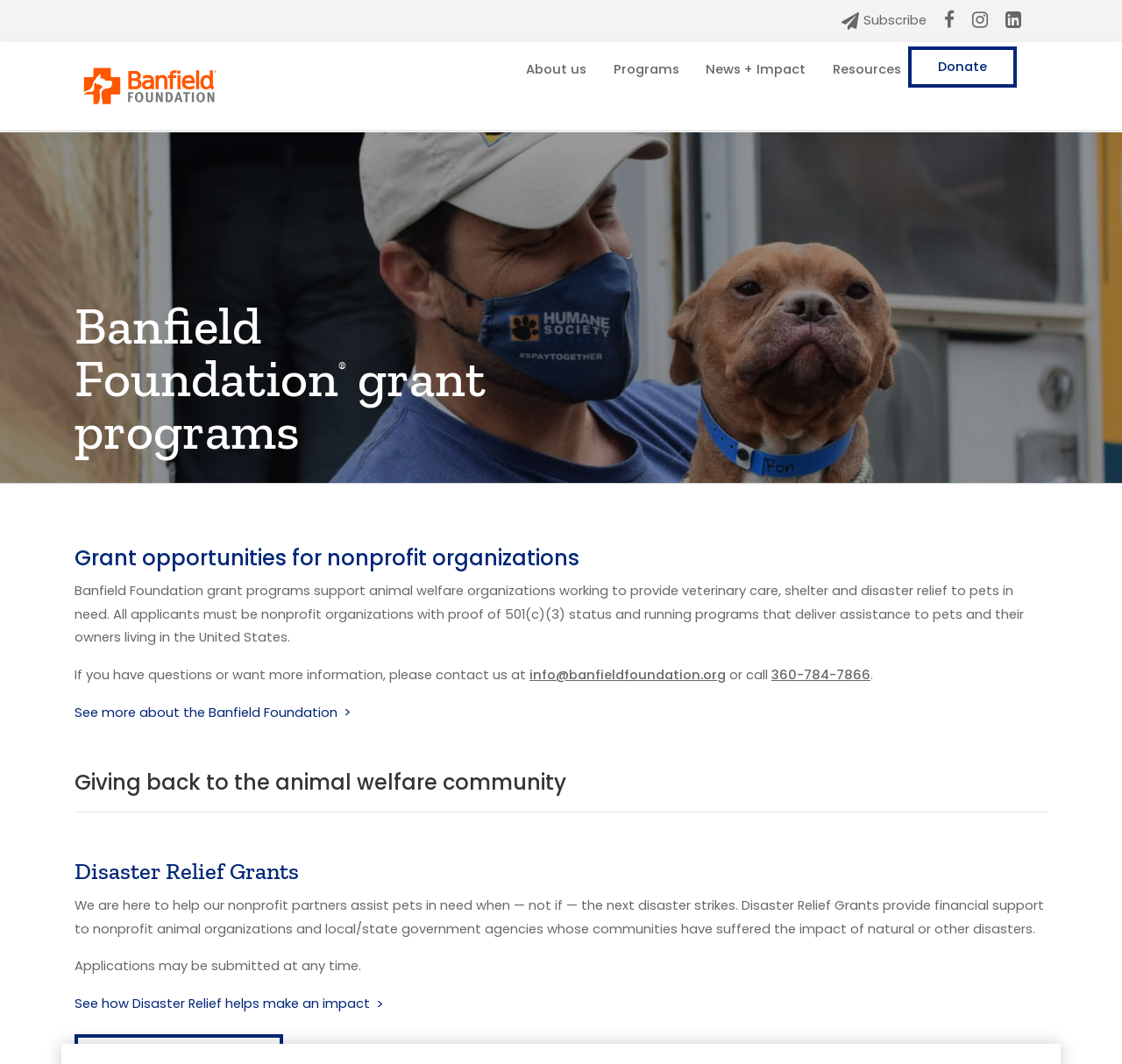What is the organization behind this webpage?
Based on the content of the image, thoroughly explain and answer the question.

The webpage has a logo of Banfield Foundation at the top left corner, and the text 'Banfield Foundation grant programs' is present in the heading, indicating that the organization behind this webpage is Banfield Foundation.